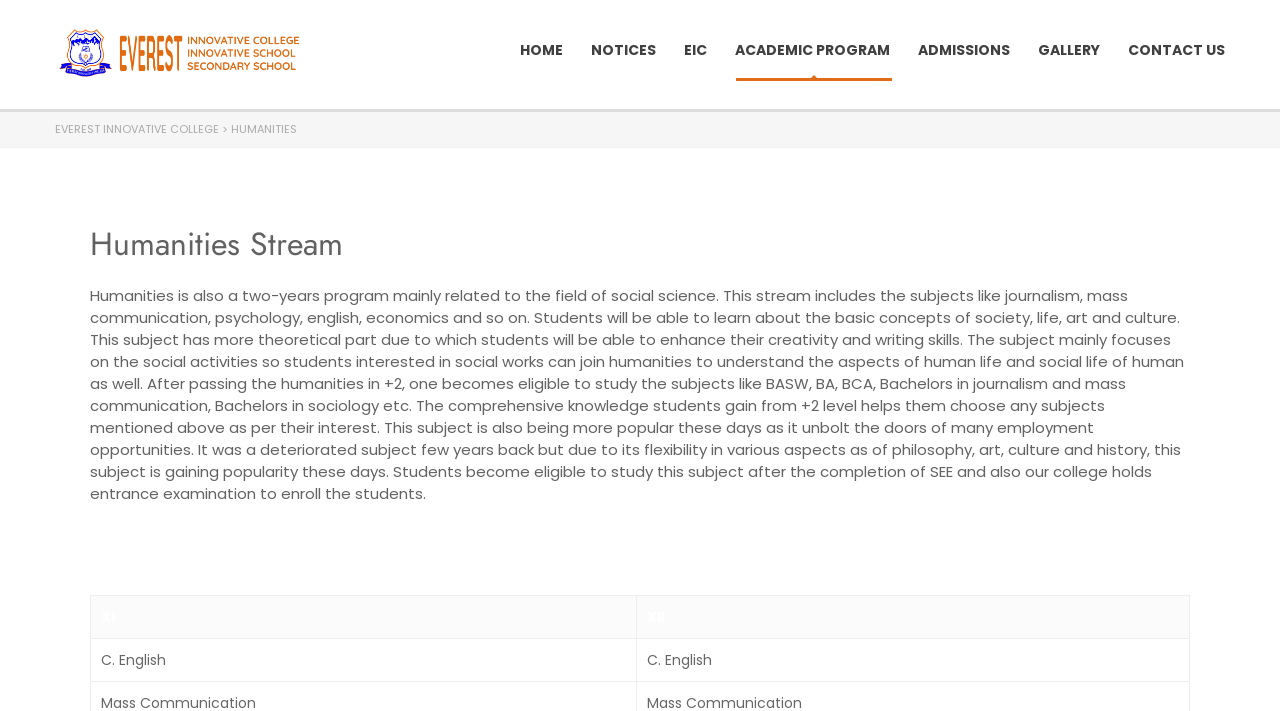What subjects are included in the Humanities stream?
Based on the image, answer the question with as much detail as possible.

The subjects included in the Humanities stream can be found in the paragraph describing the Humanities stream, where it is mentioned that 'This stream includes the subjects like journalism, mass communication, psychology, english, economics and so on'.